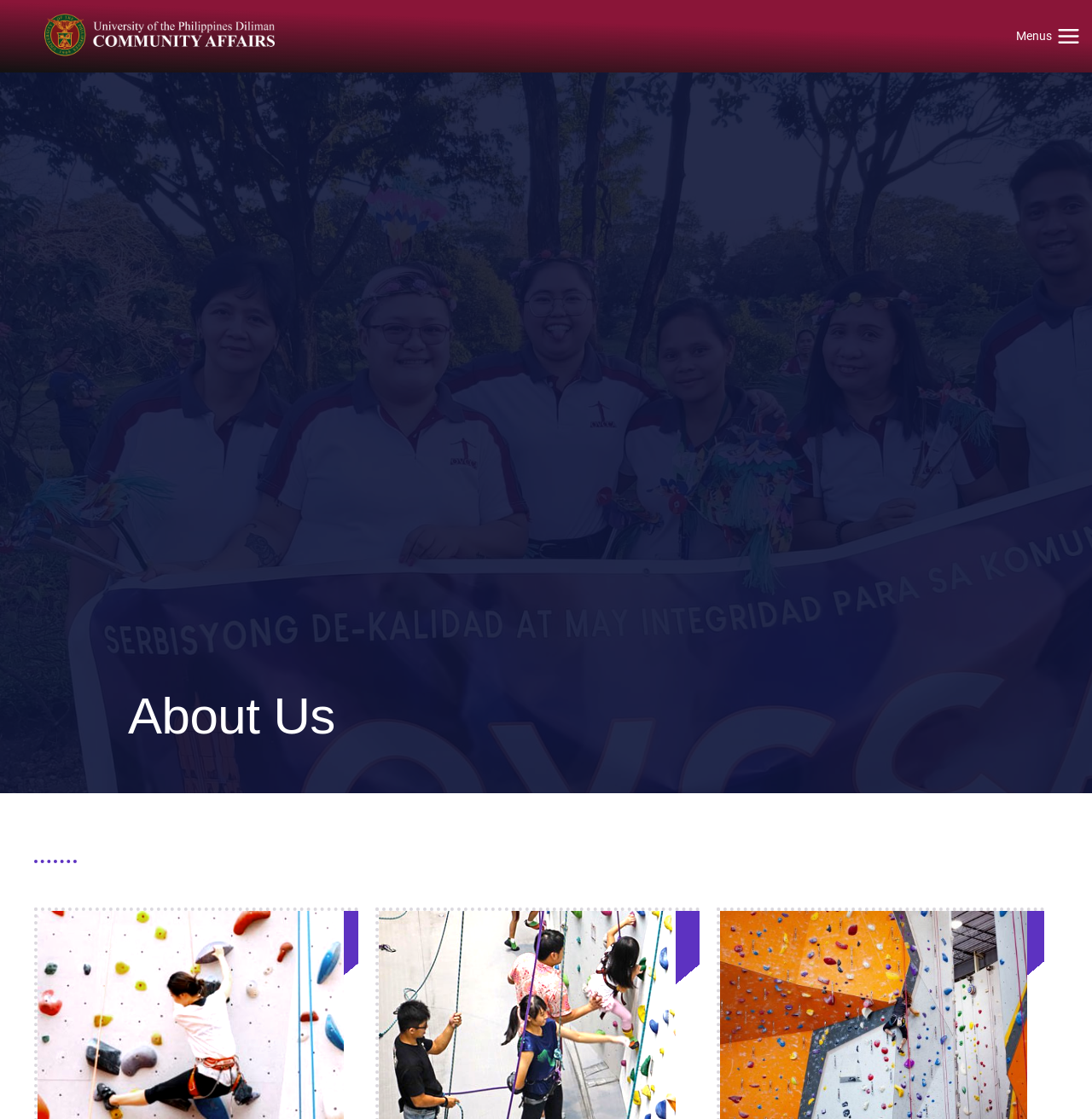Using the provided element description: "Scroll to top", identify the bounding box coordinates. The coordinates should be four floats between 0 and 1 in the order [left, top, right, bottom].

[0.935, 0.942, 0.977, 0.983]